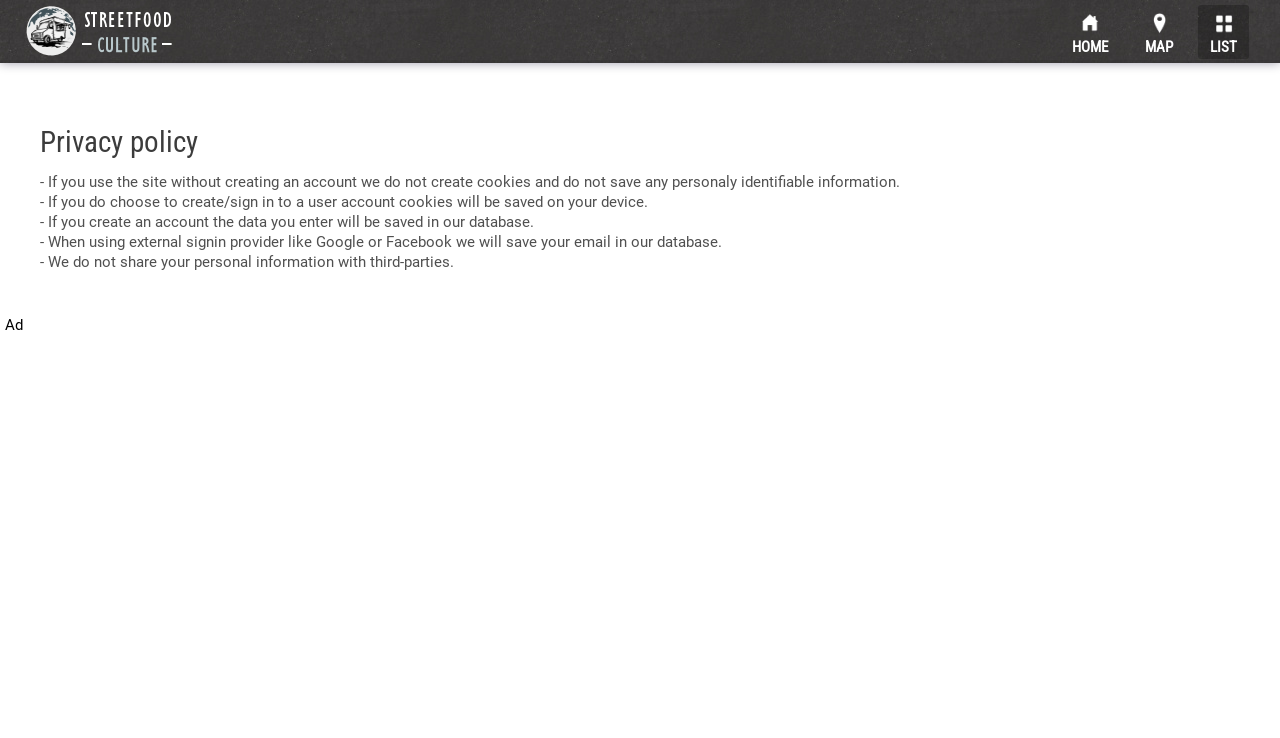Provide the bounding box coordinates of the HTML element this sentence describes: "parent_node: Ad". The bounding box coordinates consist of four float numbers between 0 and 1, i.e., [left, top, right, bottom].

[0.0, 0.424, 1.0, 0.871]